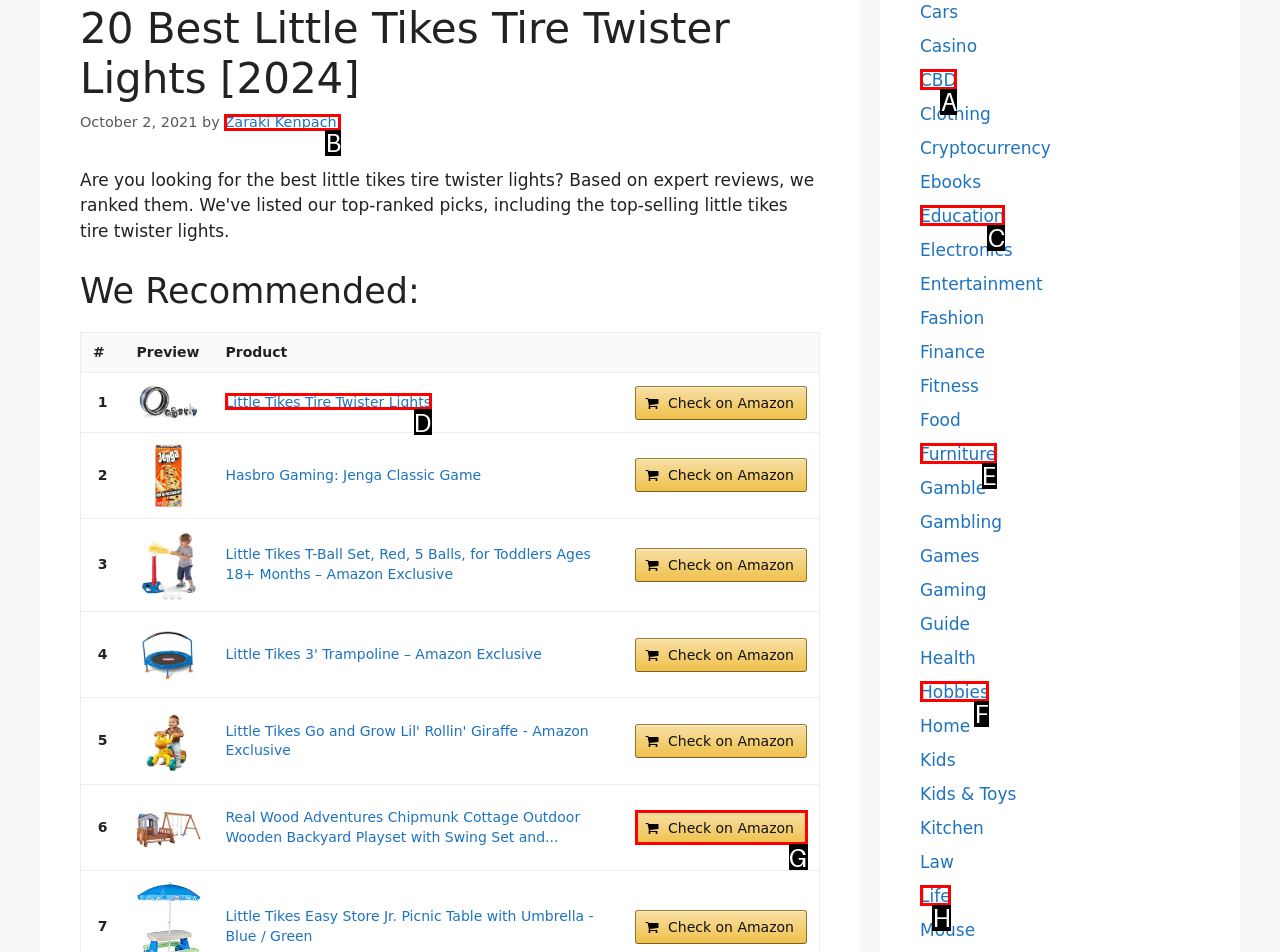Determine the option that aligns with this description: Life
Reply with the option's letter directly.

H